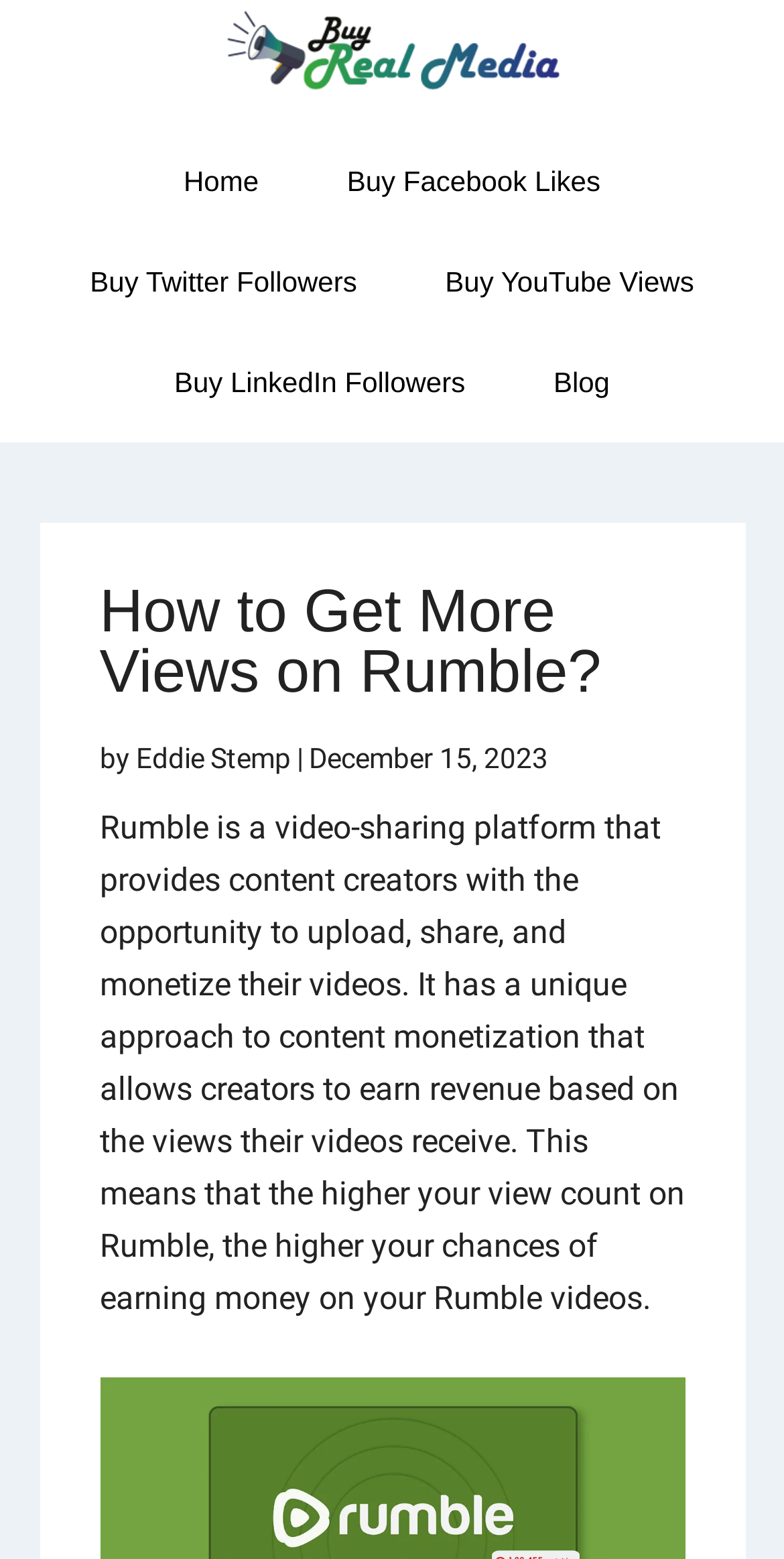What is the name of the video-sharing platform?
Using the screenshot, give a one-word or short phrase answer.

Rumble